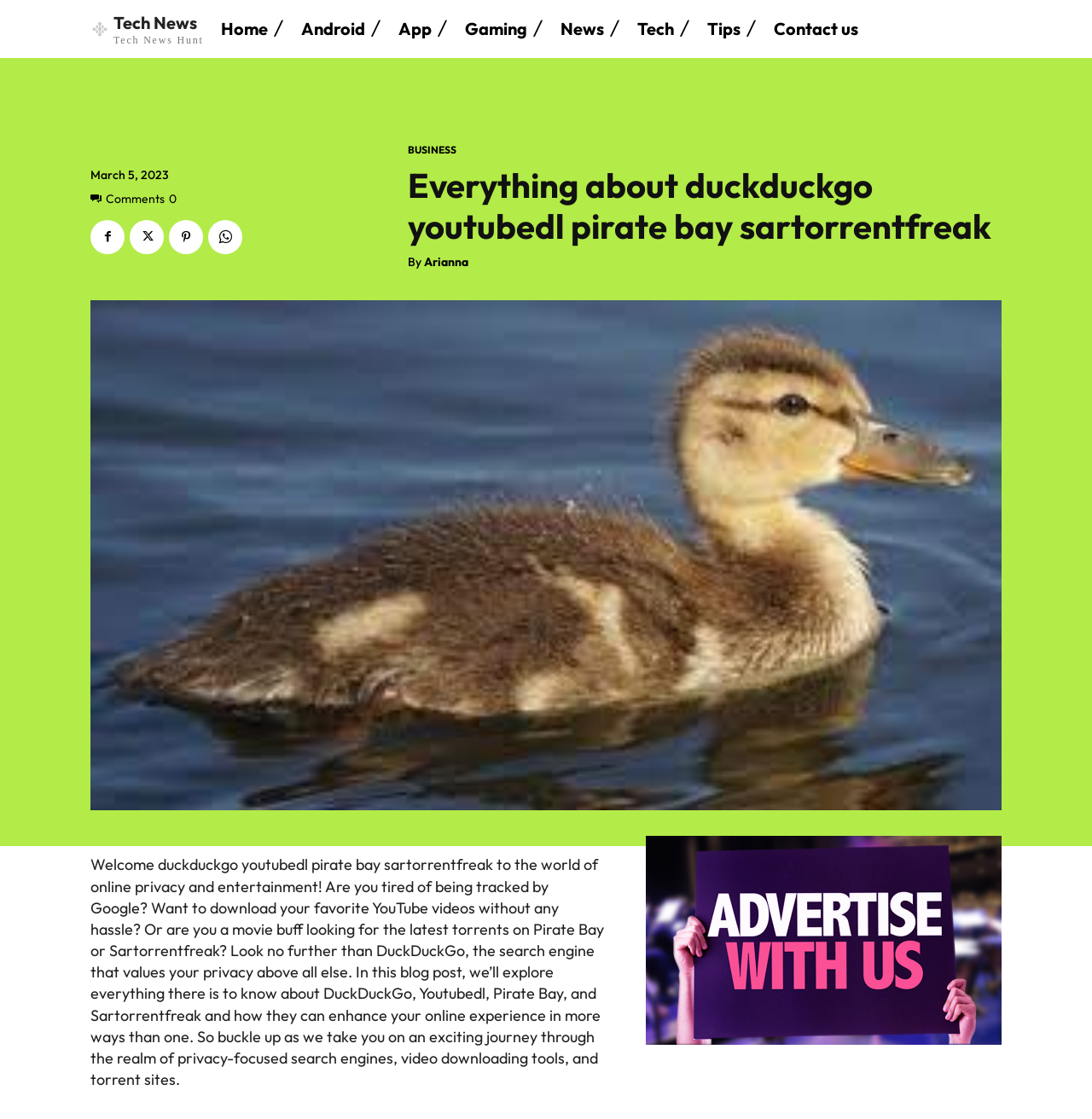What is the author of the article?
Please provide a single word or phrase as your answer based on the screenshot.

Arianna